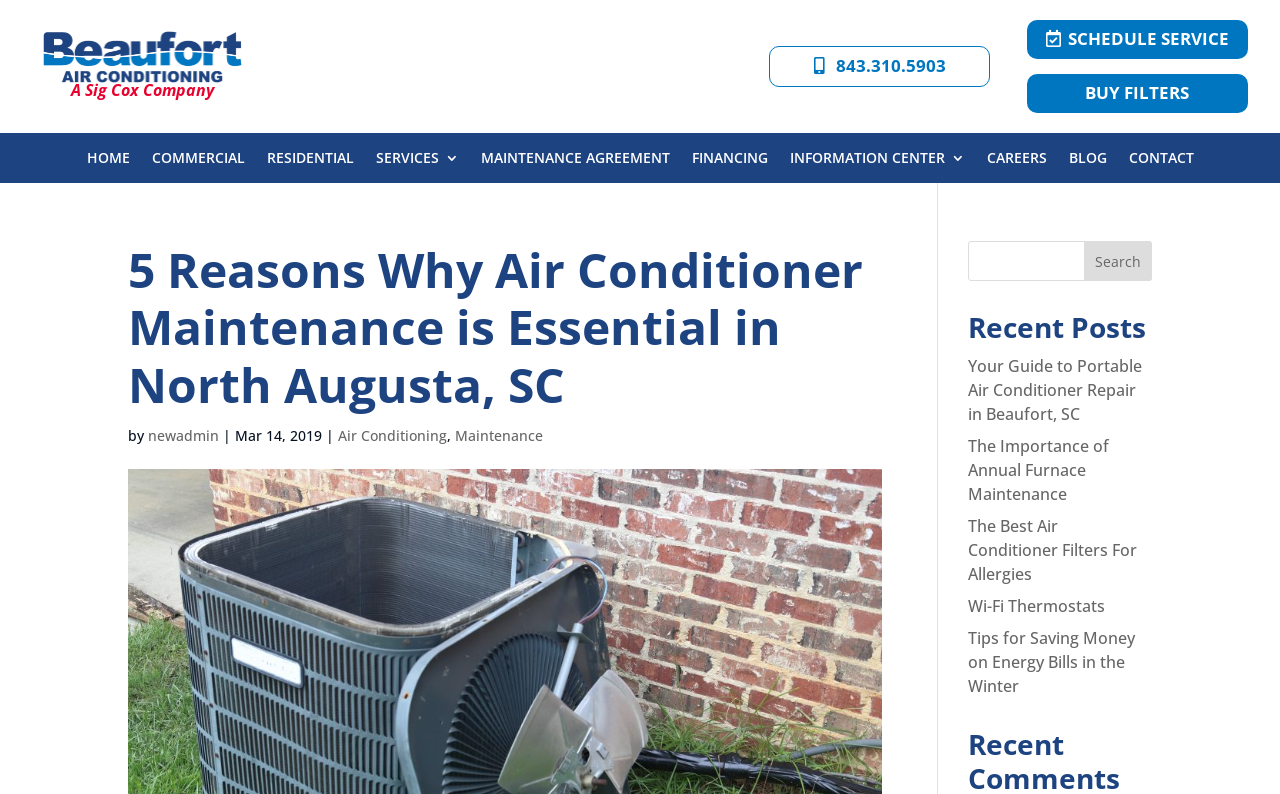Using the provided element description "BLOG", determine the bounding box coordinates of the UI element.

[0.835, 0.19, 0.864, 0.218]